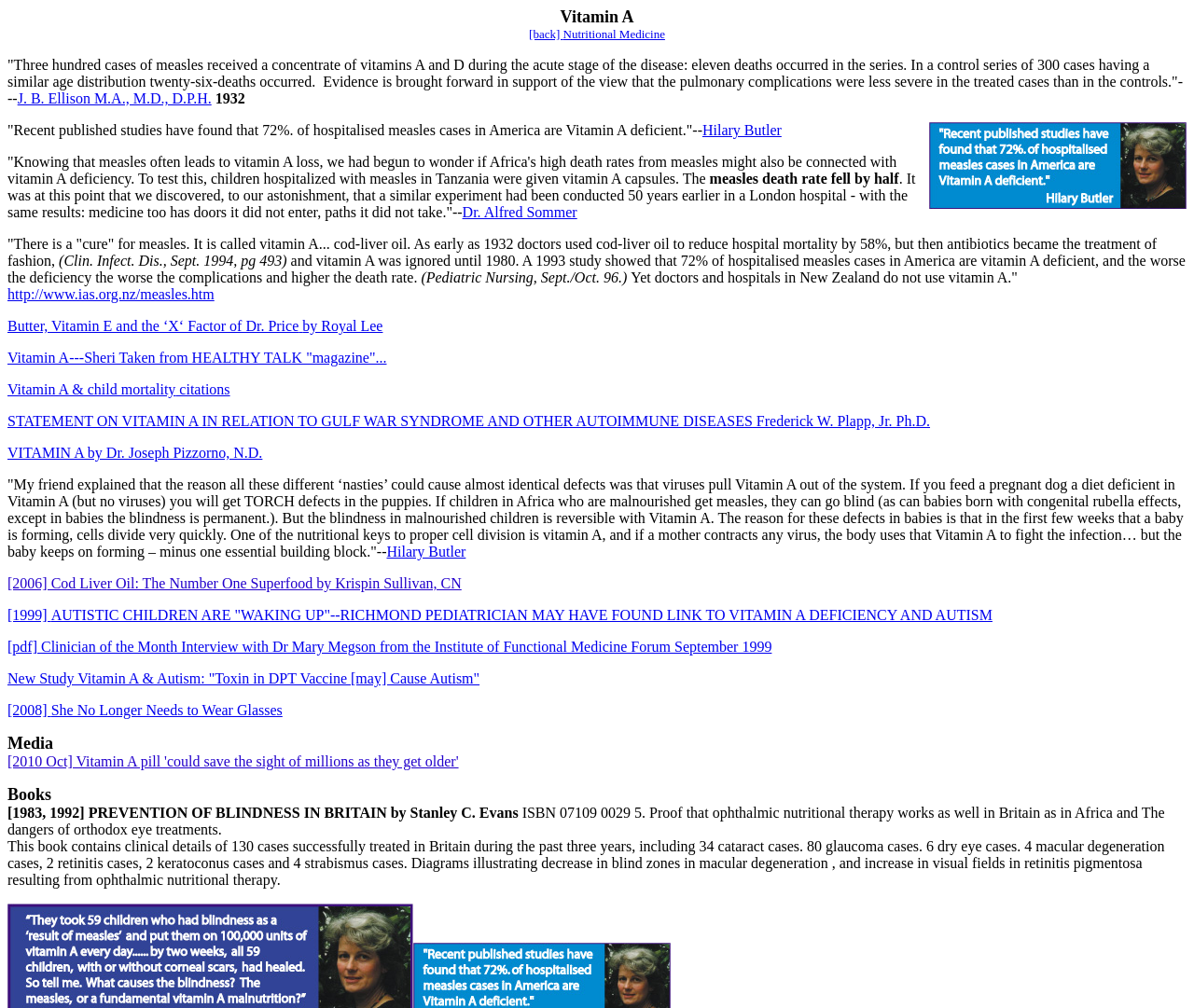Identify the bounding box coordinates of the part that should be clicked to carry out this instruction: "Read the quote by J. B. Ellison M.A., M.D., D.P.H.".

[0.015, 0.09, 0.177, 0.105]